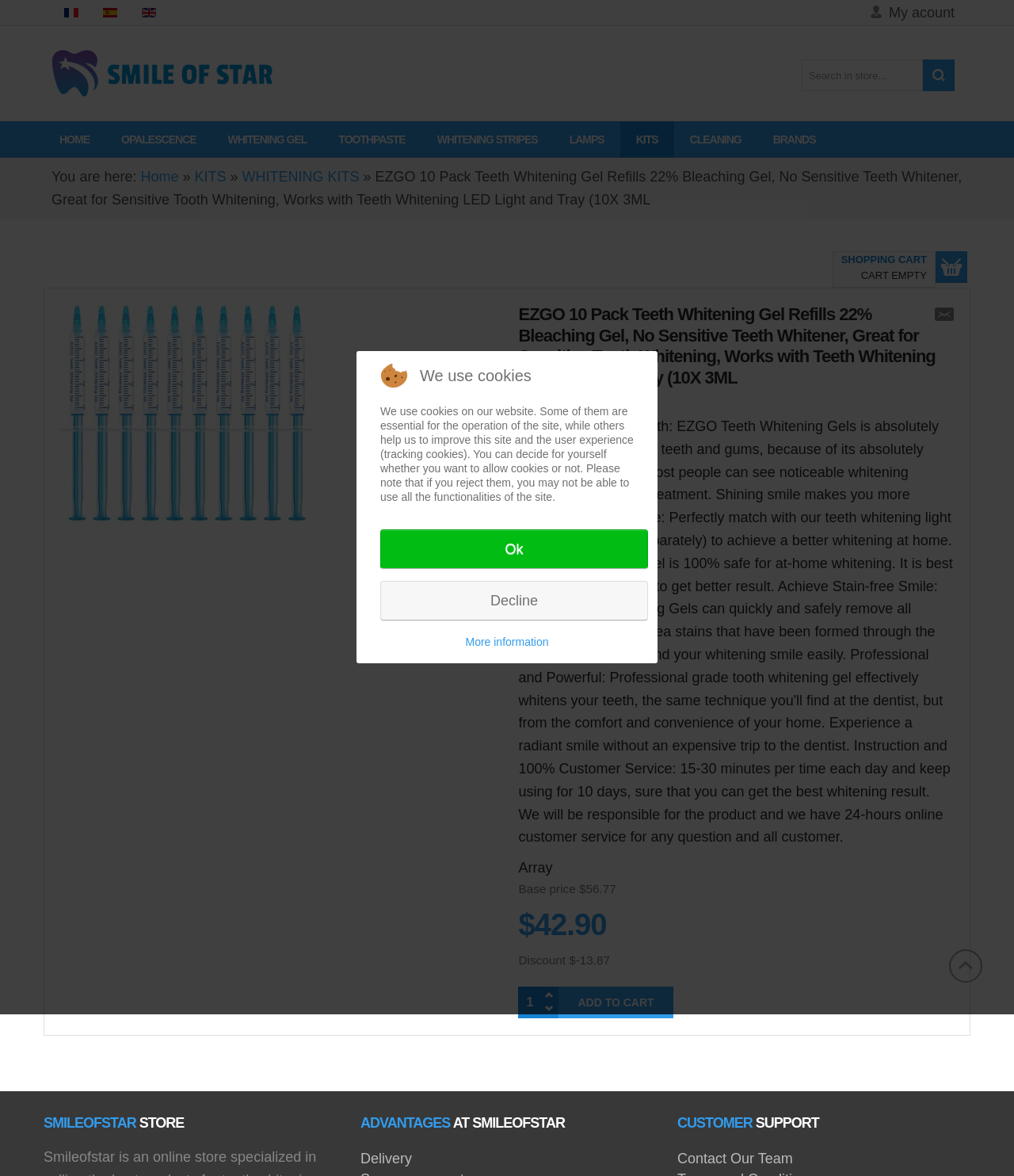Locate the bounding box coordinates of the element that should be clicked to execute the following instruction: "View Shopping Cart".

[0.923, 0.213, 0.954, 0.24]